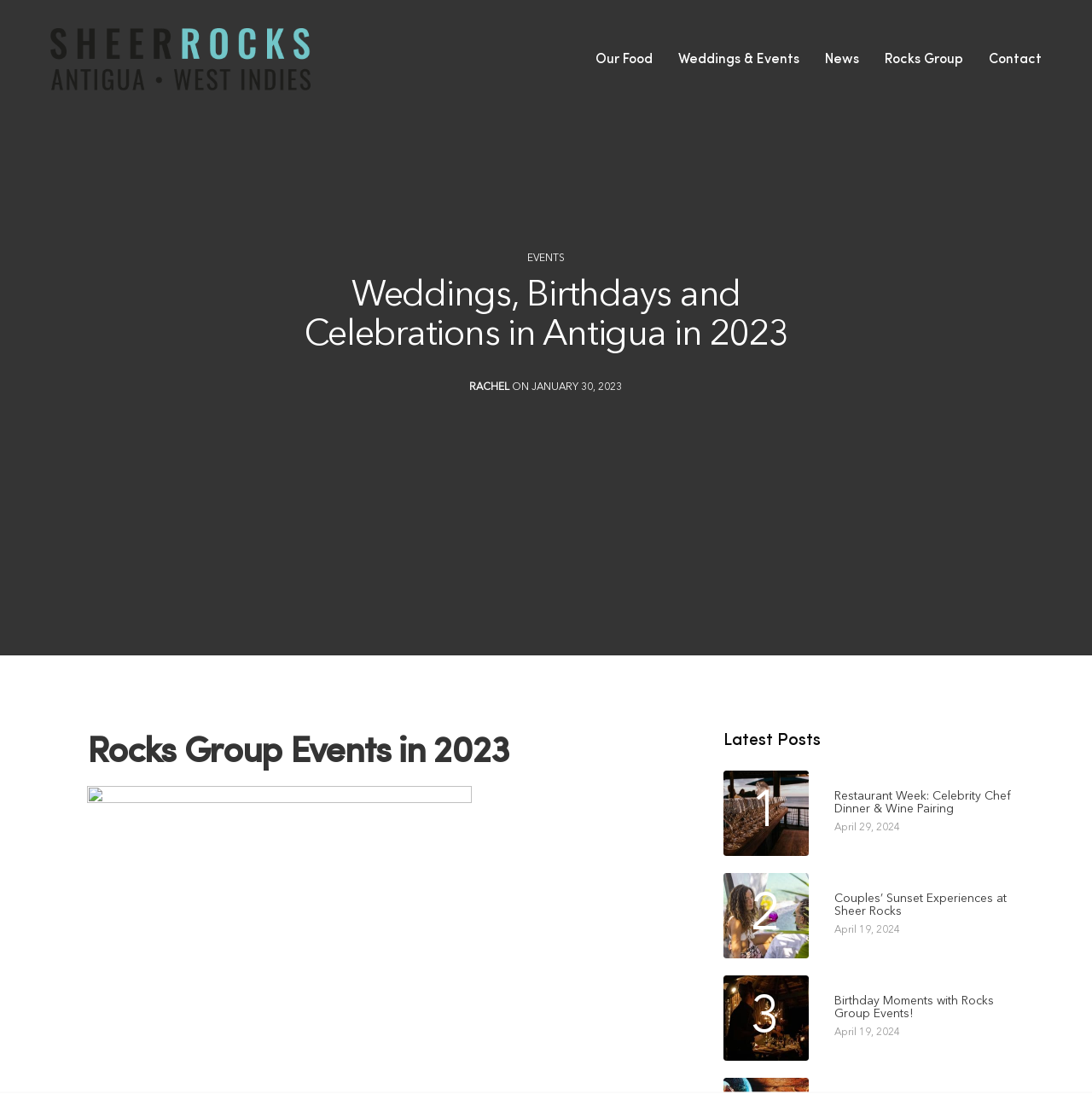What is the date of the 'Birthday Moments with Rocks Group Events!' article?
Using the image as a reference, deliver a detailed and thorough answer to the question.

The date of the 'Birthday Moments with Rocks Group Events!' article can be found below the heading of the article, which is 'April 19, 2024'.